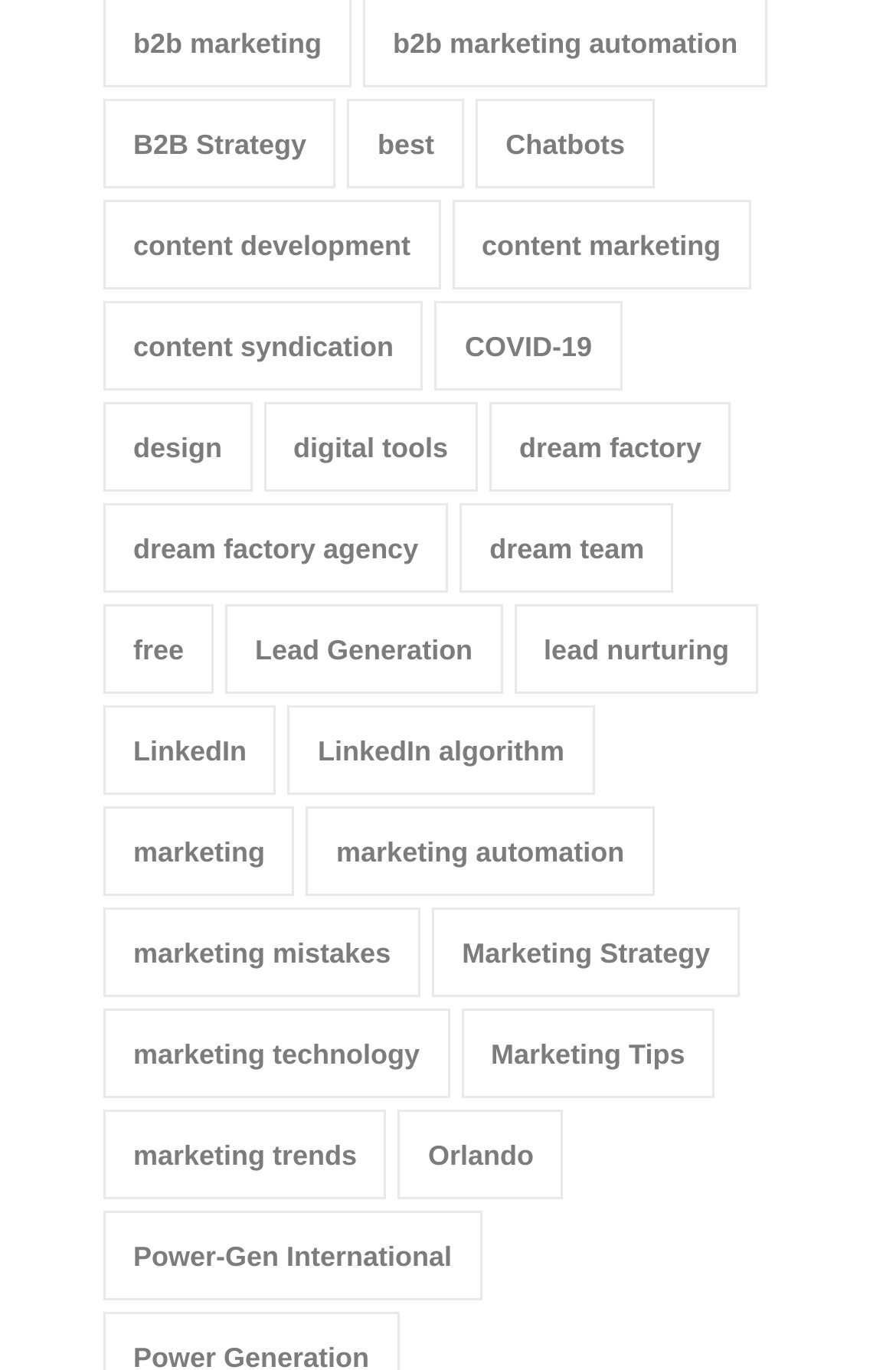Is there a topic related to design? Based on the image, give a response in one word or a short phrase.

yes